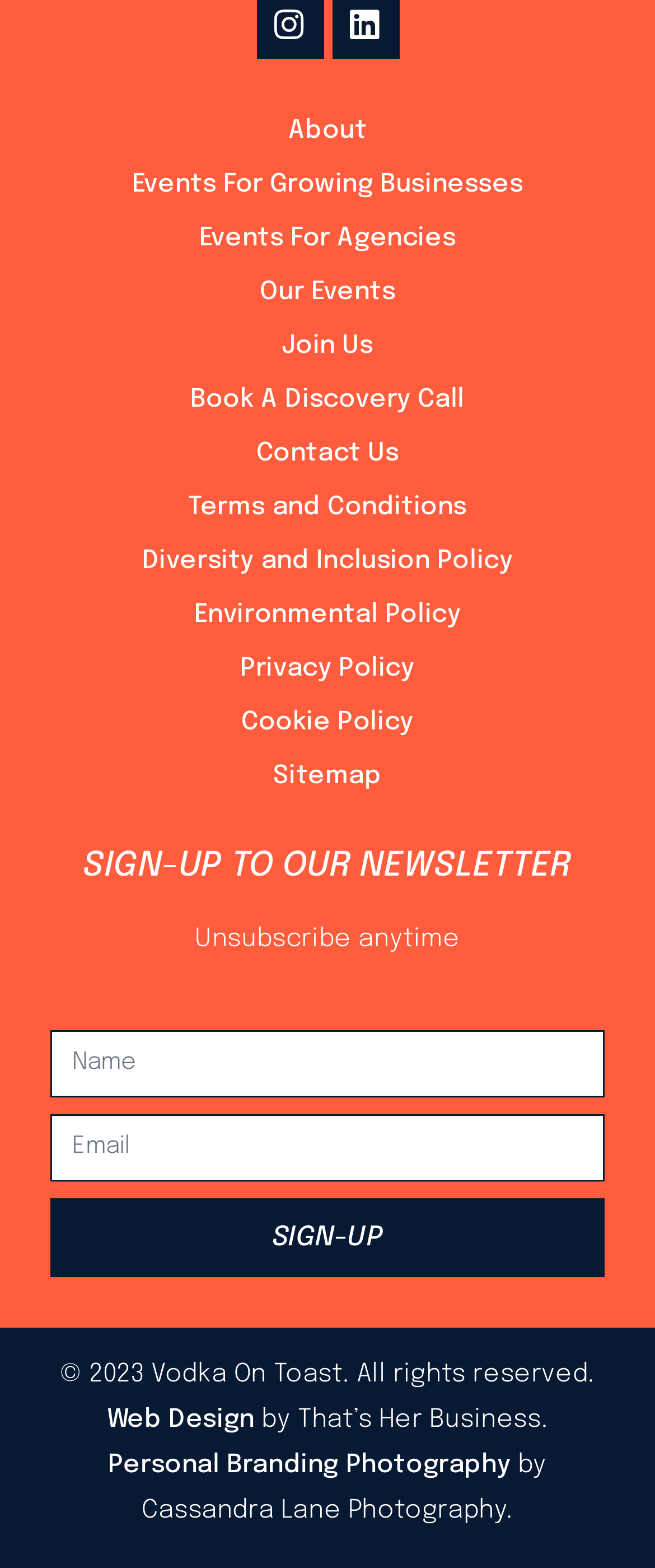Identify the bounding box for the UI element described as: "Environmental Policy". Ensure the coordinates are four float numbers between 0 and 1, formatted as [left, top, right, bottom].

[0.077, 0.378, 0.923, 0.407]